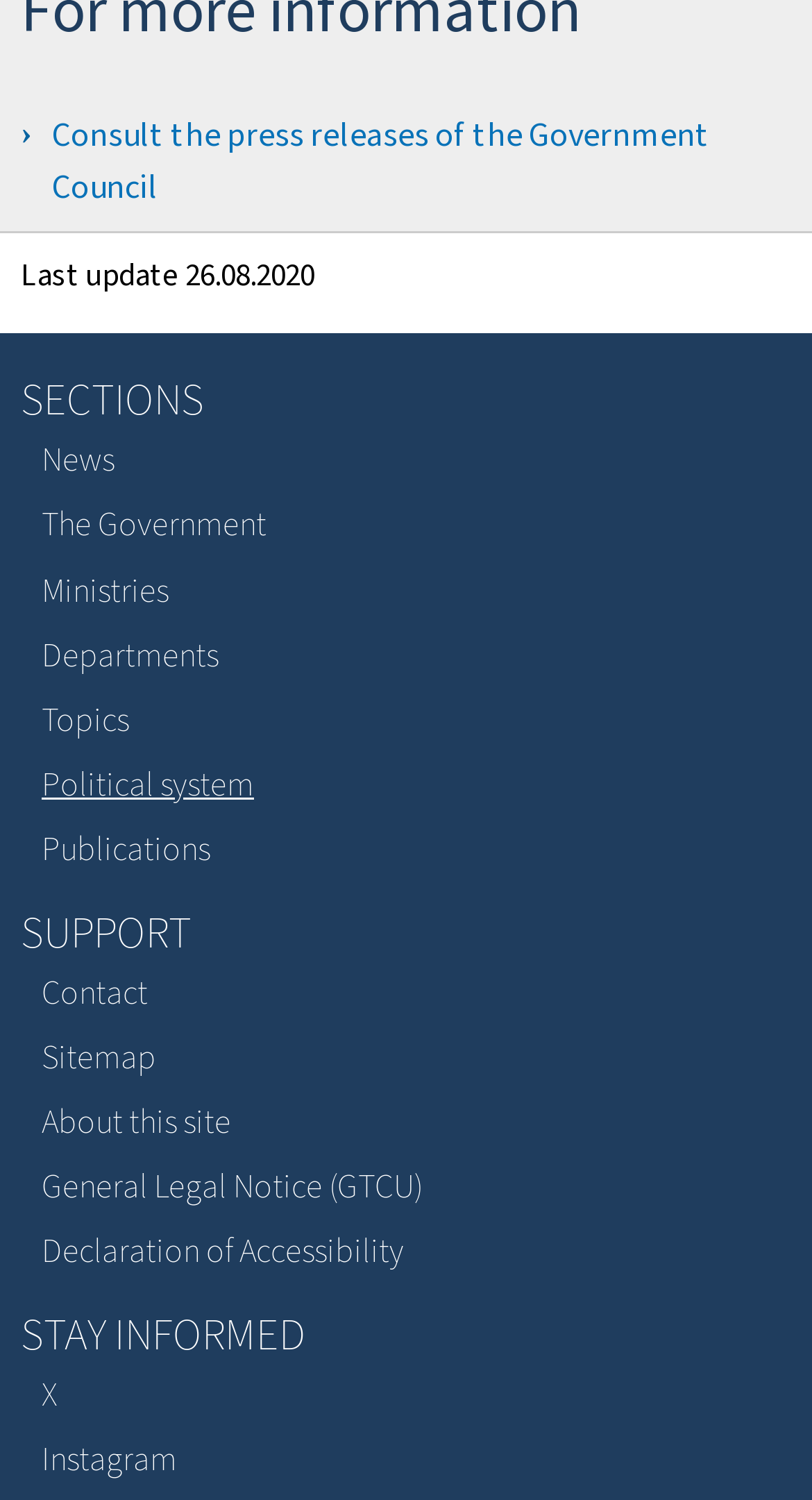Please answer the following question as detailed as possible based on the image: 
How many sections are in the SUPPORT list?

I counted the number of links under the 'SUPPORT' list, which are 'Contact', 'Sitemap', 'About this site', 'General Legal Notice (GTCU)', 'Declaration of Accessibility', and 'STAY INFORMED'.